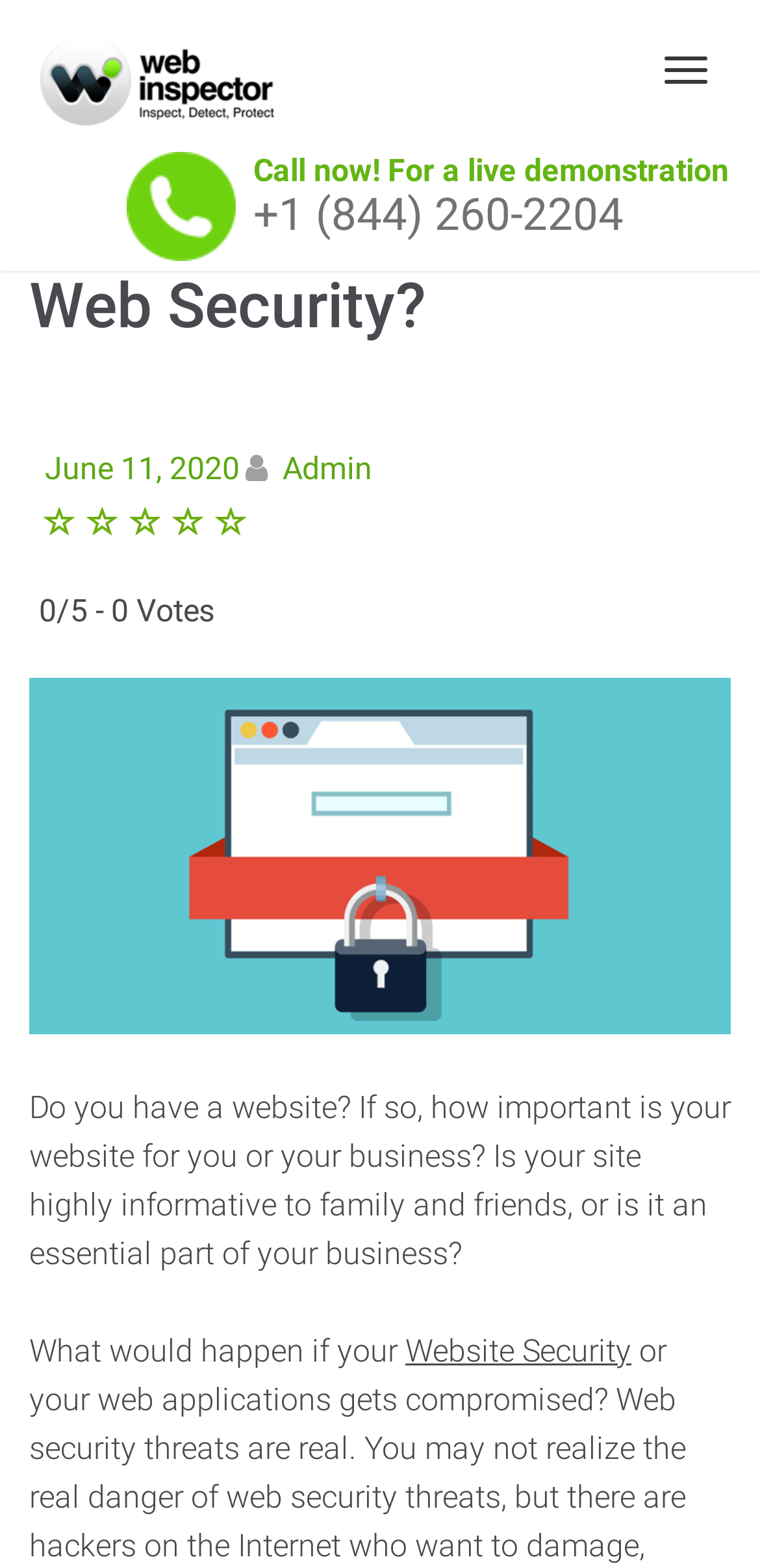Locate the bounding box coordinates for the element described below: "Website Security". The coordinates must be four float values between 0 and 1, formatted as [left, top, right, bottom].

[0.533, 0.85, 0.831, 0.873]